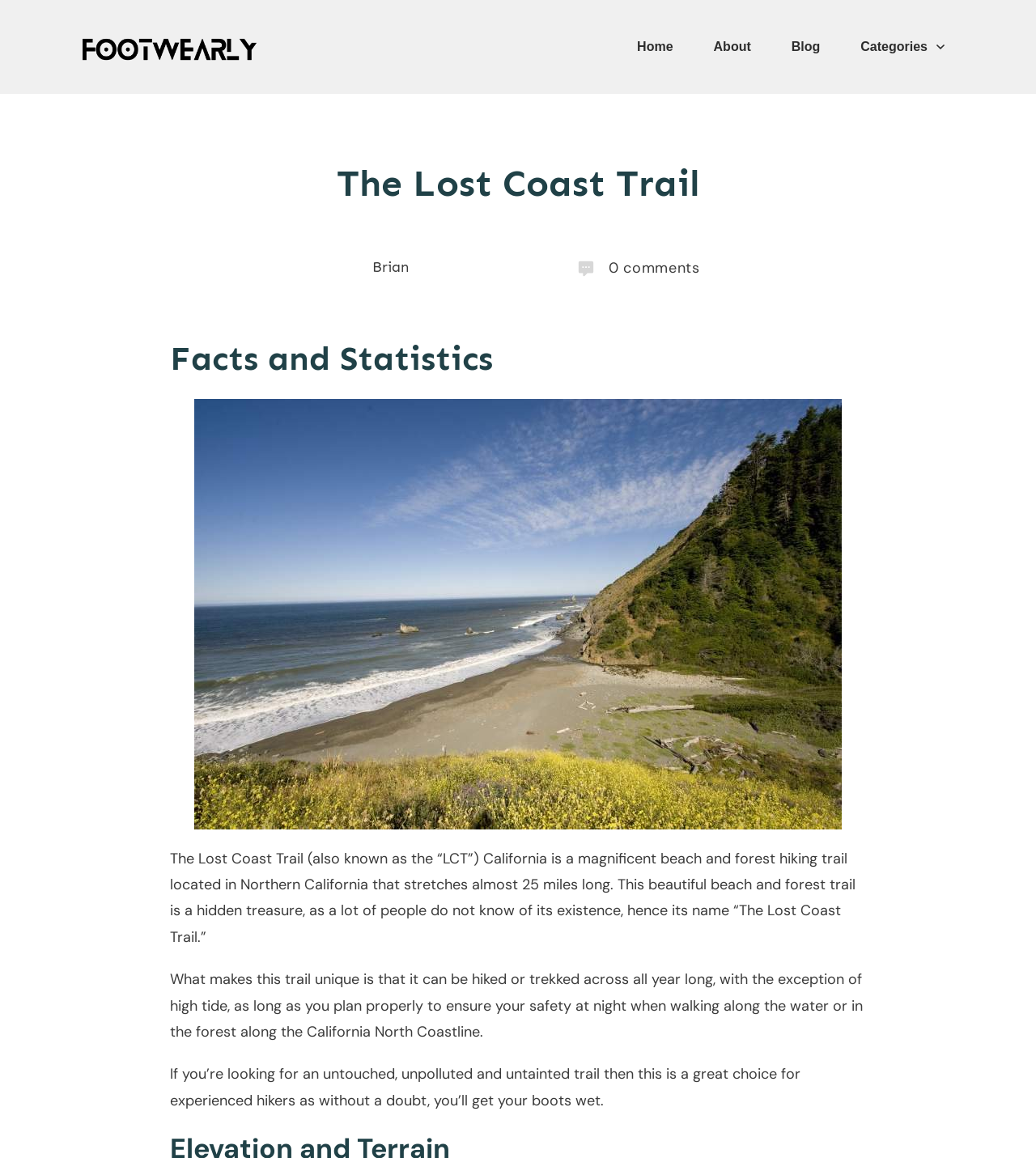How many comments does the blog post have?
Answer with a single word or phrase, using the screenshot for reference.

0